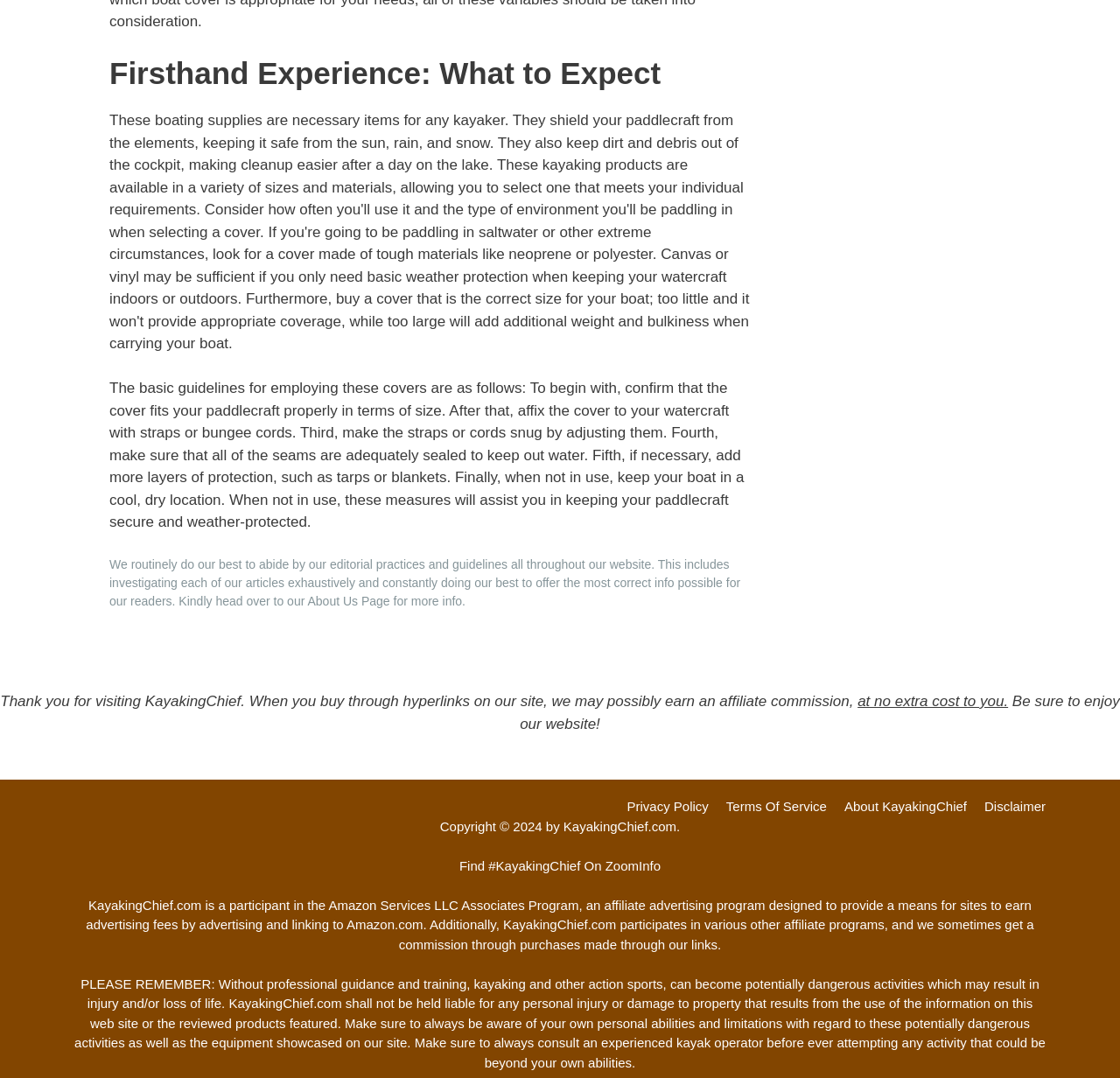What is the affiliate program mentioned on the webpage?
Please provide a detailed answer to the question.

The webpage mentions that KayakingChief.com is a participant in the Amazon Services LLC Associates Program, an affiliate advertising program designed to provide a means for sites to earn advertising fees by advertising and linking to Amazon.com.